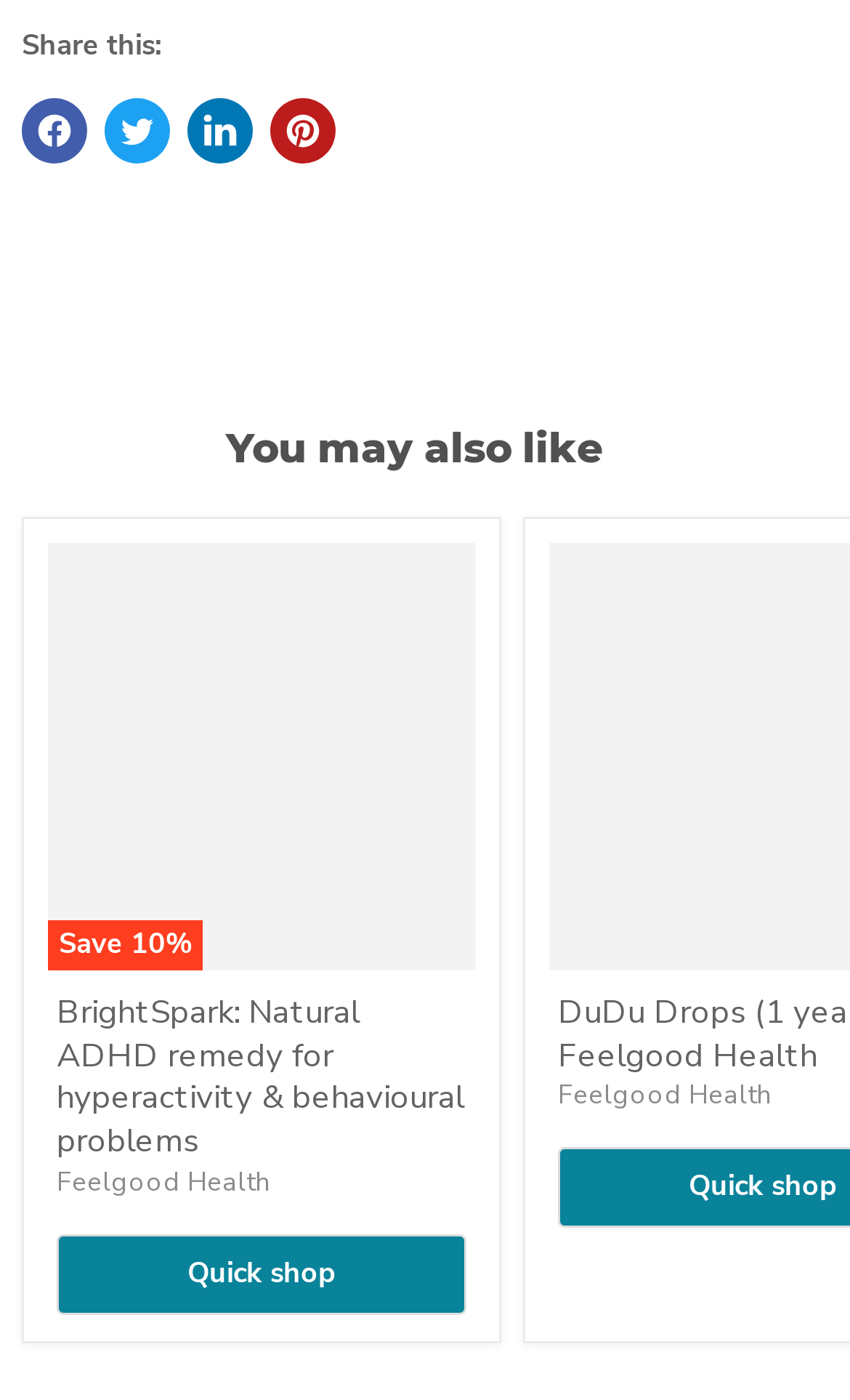Find the bounding box coordinates of the area to click in order to follow the instruction: "Pin on Pinterest".

[0.318, 0.071, 0.395, 0.117]